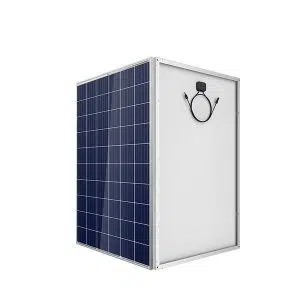Answer the question below in one word or phrase:
What is the purpose of the circular interface on the panel?

Electrical connections